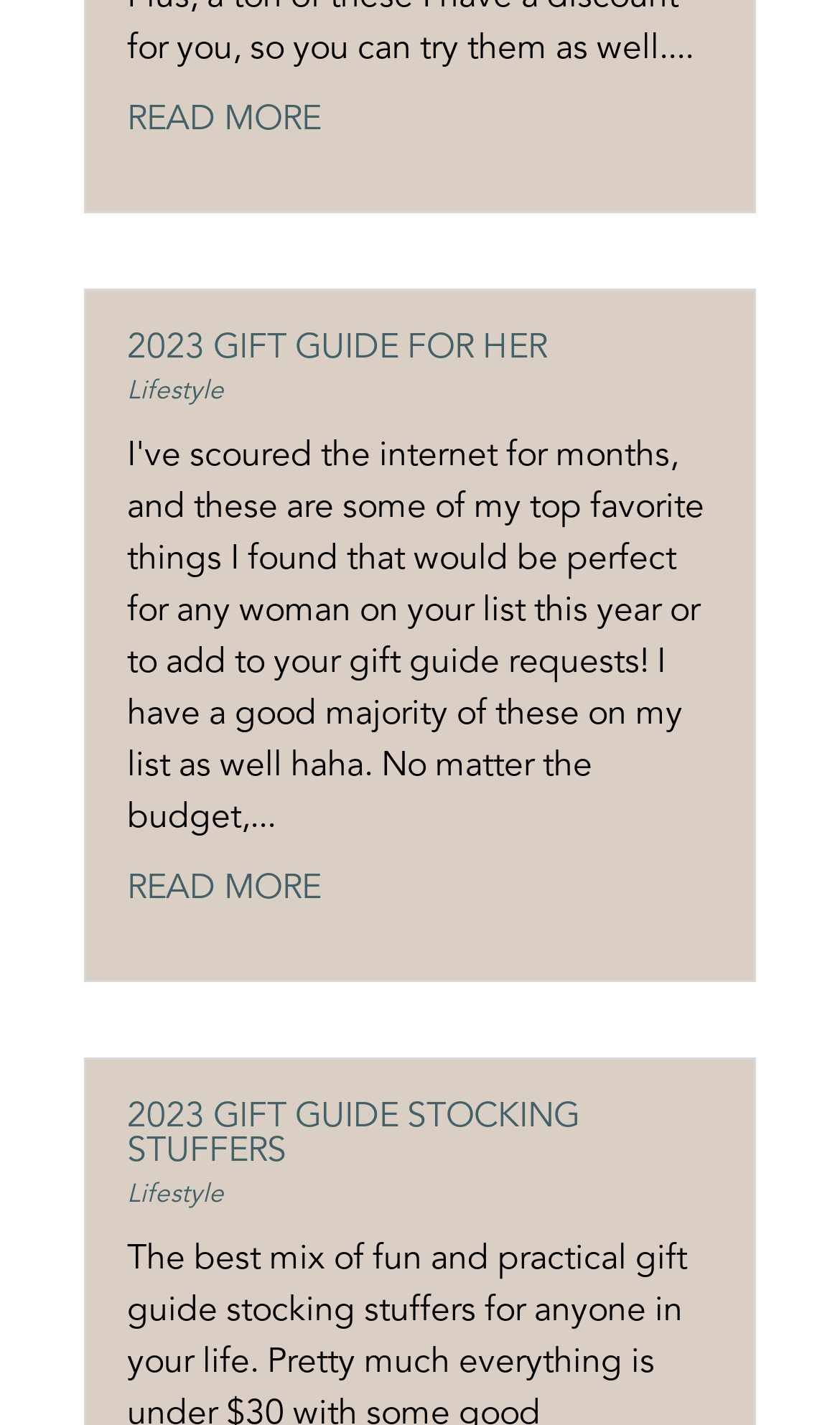Are the gift guides related to a specific year?
Please answer using one word or phrase, based on the screenshot.

Yes